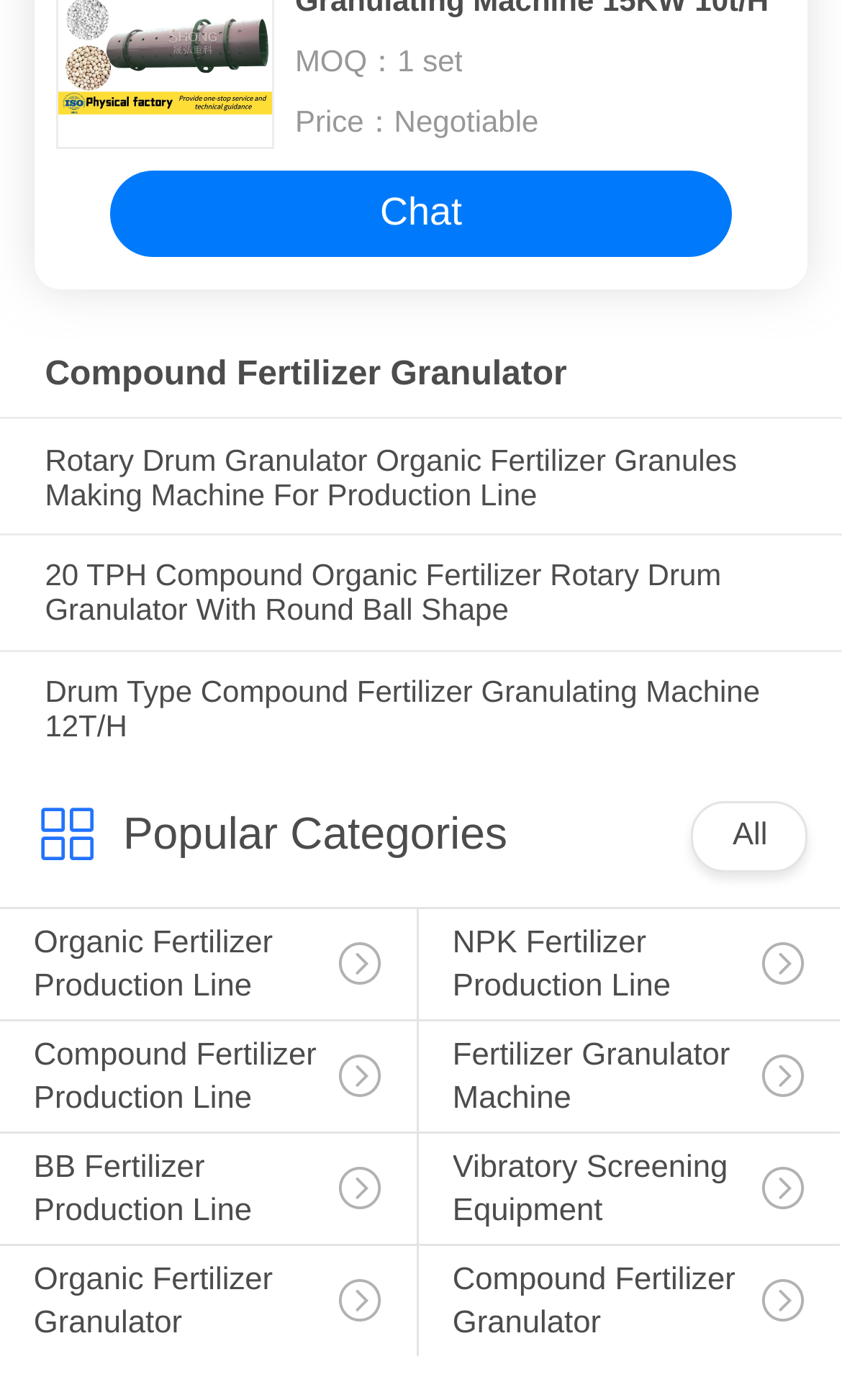Locate the bounding box coordinates of the segment that needs to be clicked to meet this instruction: "Learn more about Fertilizer Granulator Machine".

[0.497, 0.729, 0.997, 0.843]